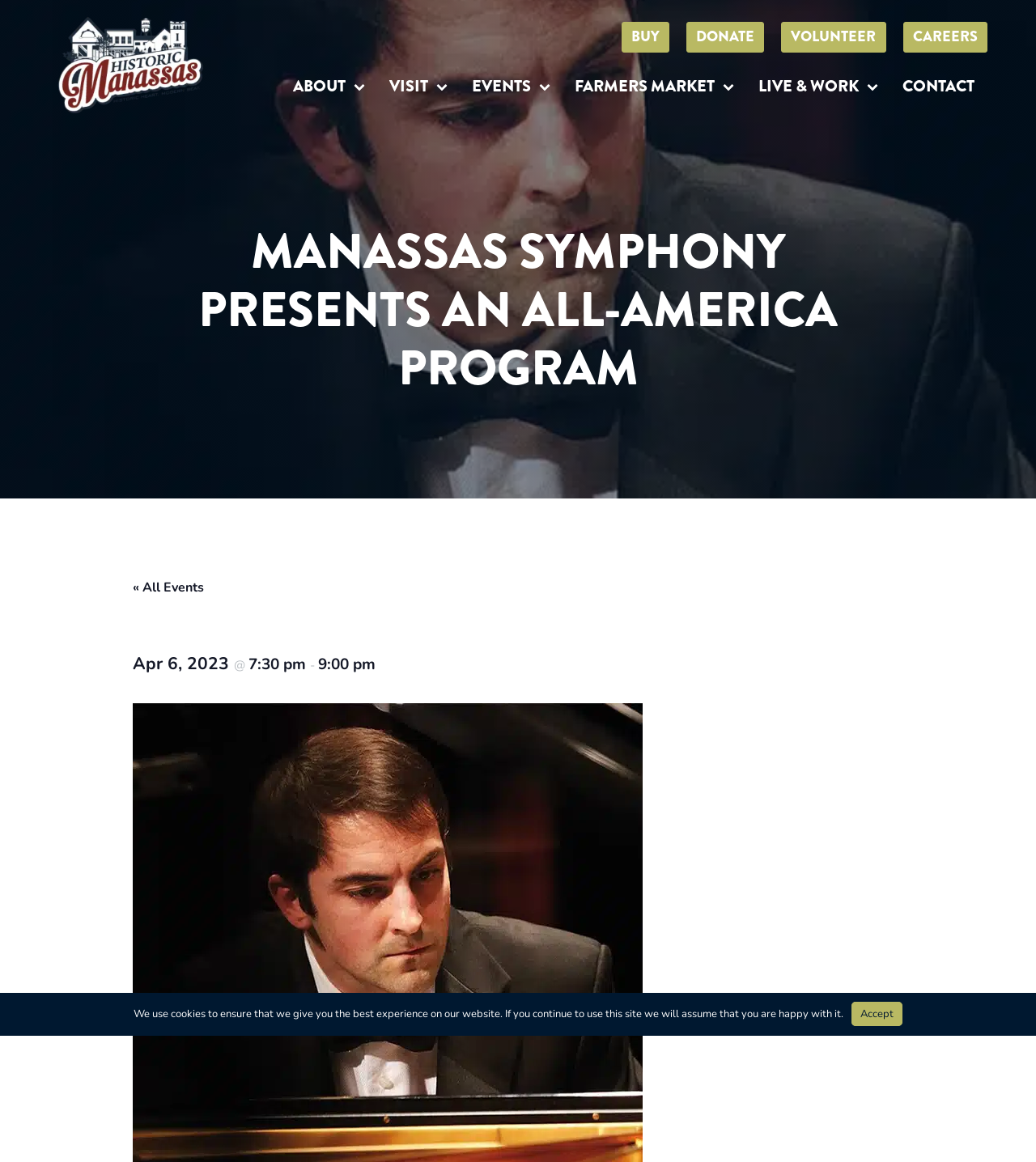Answer the question in one word or a short phrase:
What is the date and time of the concert?

Apr 6, 2023 @ 7:30 pm - 9:00 pm